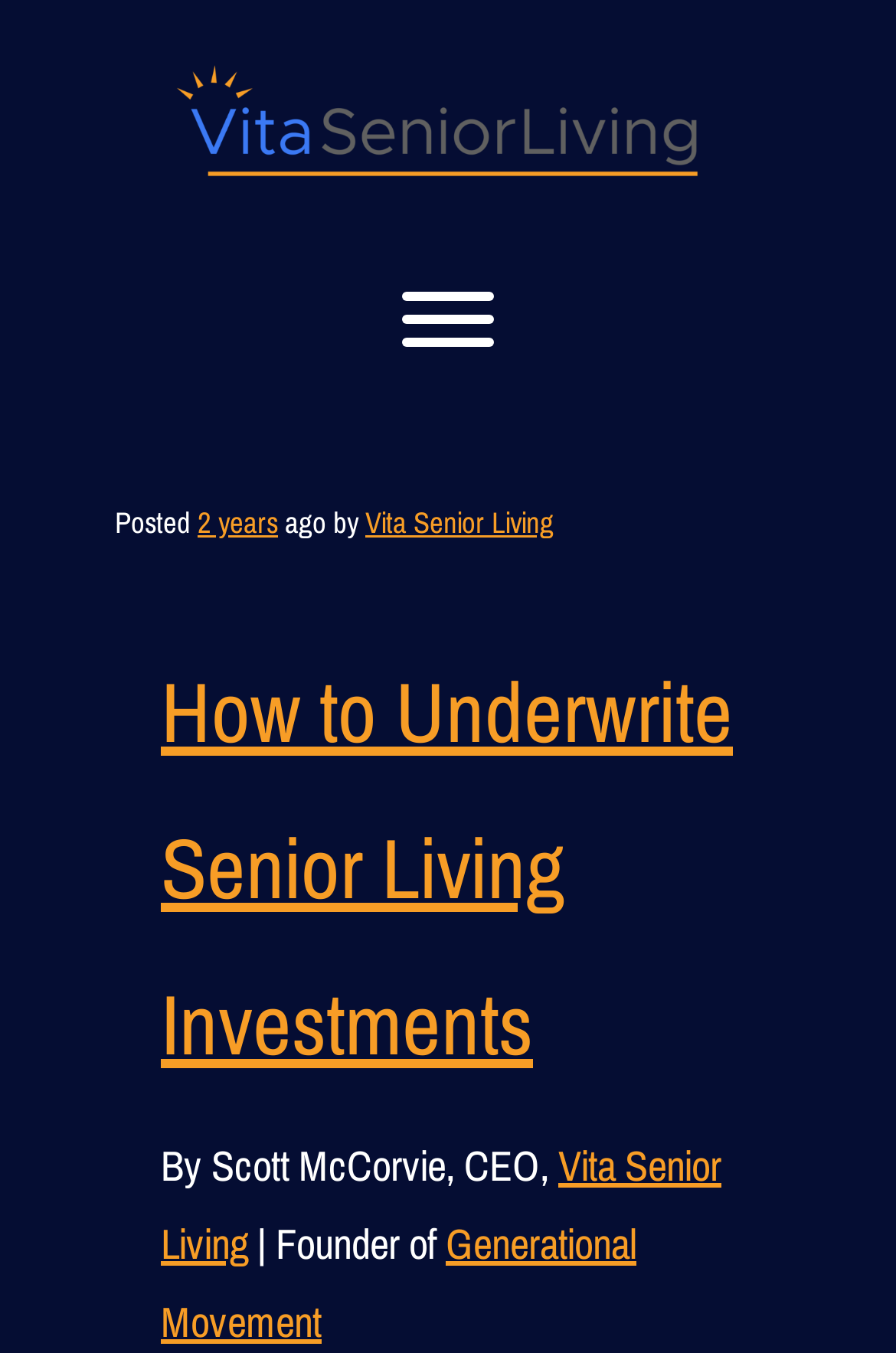Describe all the key features of the webpage in detail.

The webpage is about explaining the important aspects of financial underwriting senior living real estate investments and the risks and investment highlights. 

At the top left of the page, there is a logo of "Vita Senior Living" which is also a link. Next to the logo, there is a checkbox to toggle menu visibility. 

Below the logo, there is a section that displays the posting information, including the text "Posted", a link indicating the time "2 years" ago, and the text "by". Following this, there is a link to "Vita Senior Living". 

On the main content area, there is a title "How to Underwrite Senior Living Investments" which is also a link. Below the title, there is a description written by Scott McCorvie, CEO and Founder of Vita Senior Living.